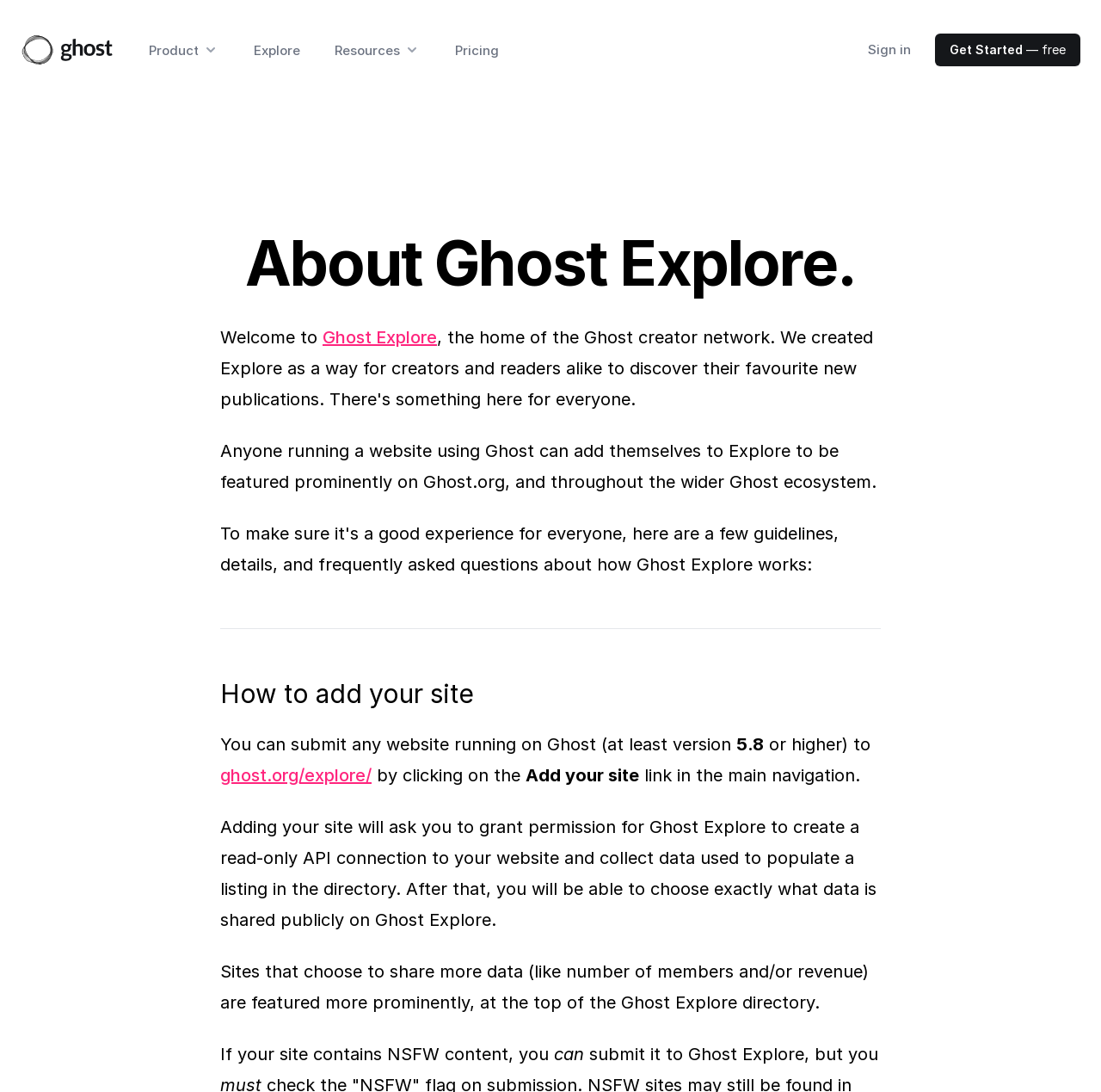Using the information in the image, give a comprehensive answer to the question: 
What is the purpose of Ghost Explore?

Based on the webpage content, Ghost Explore is a directory where creators and publishers using Ghost can submit their websites to be featured prominently on Ghost.org and throughout the wider Ghost ecosystem.